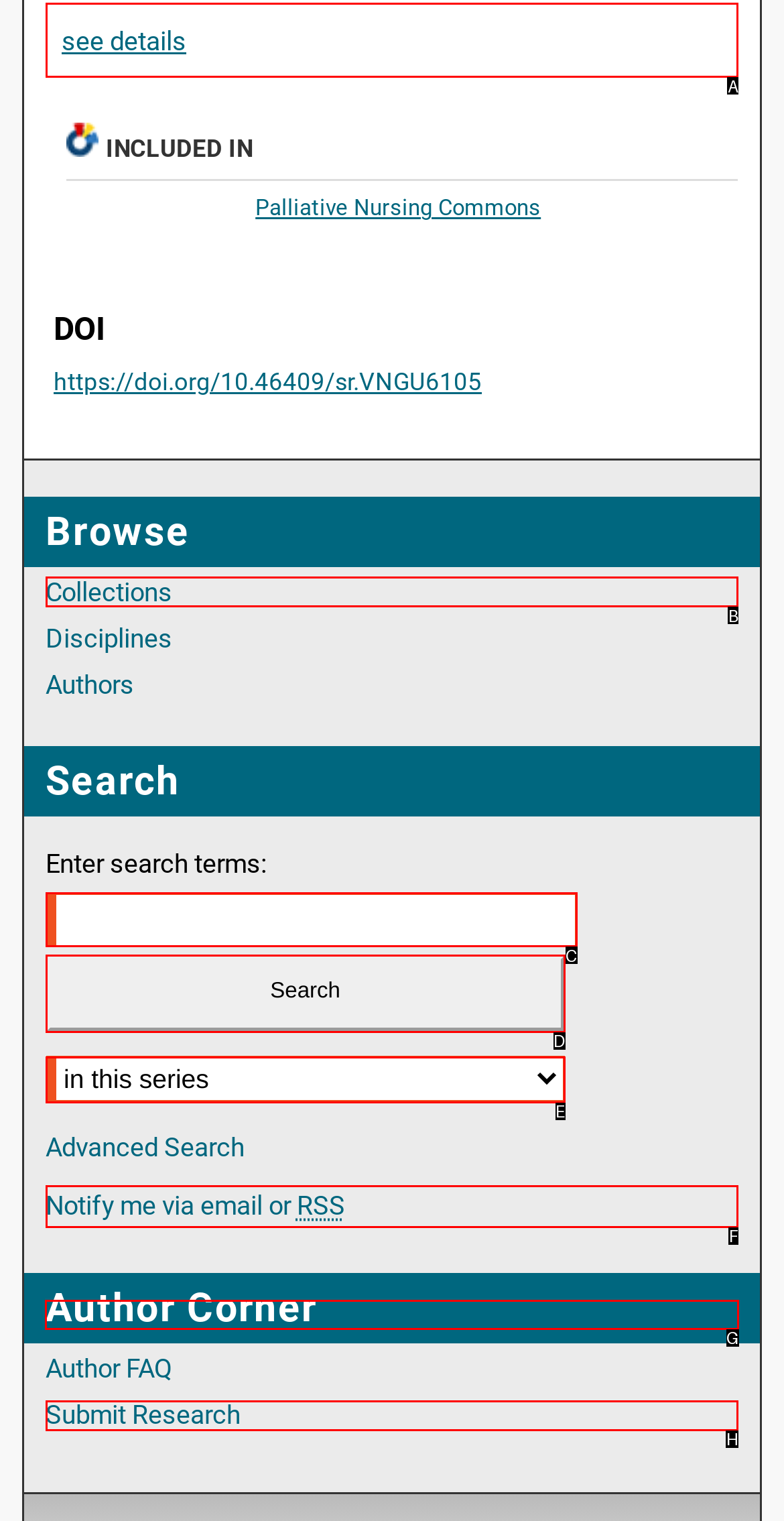Select the HTML element that needs to be clicked to perform the task: View author FAQ. Reply with the letter of the chosen option.

G